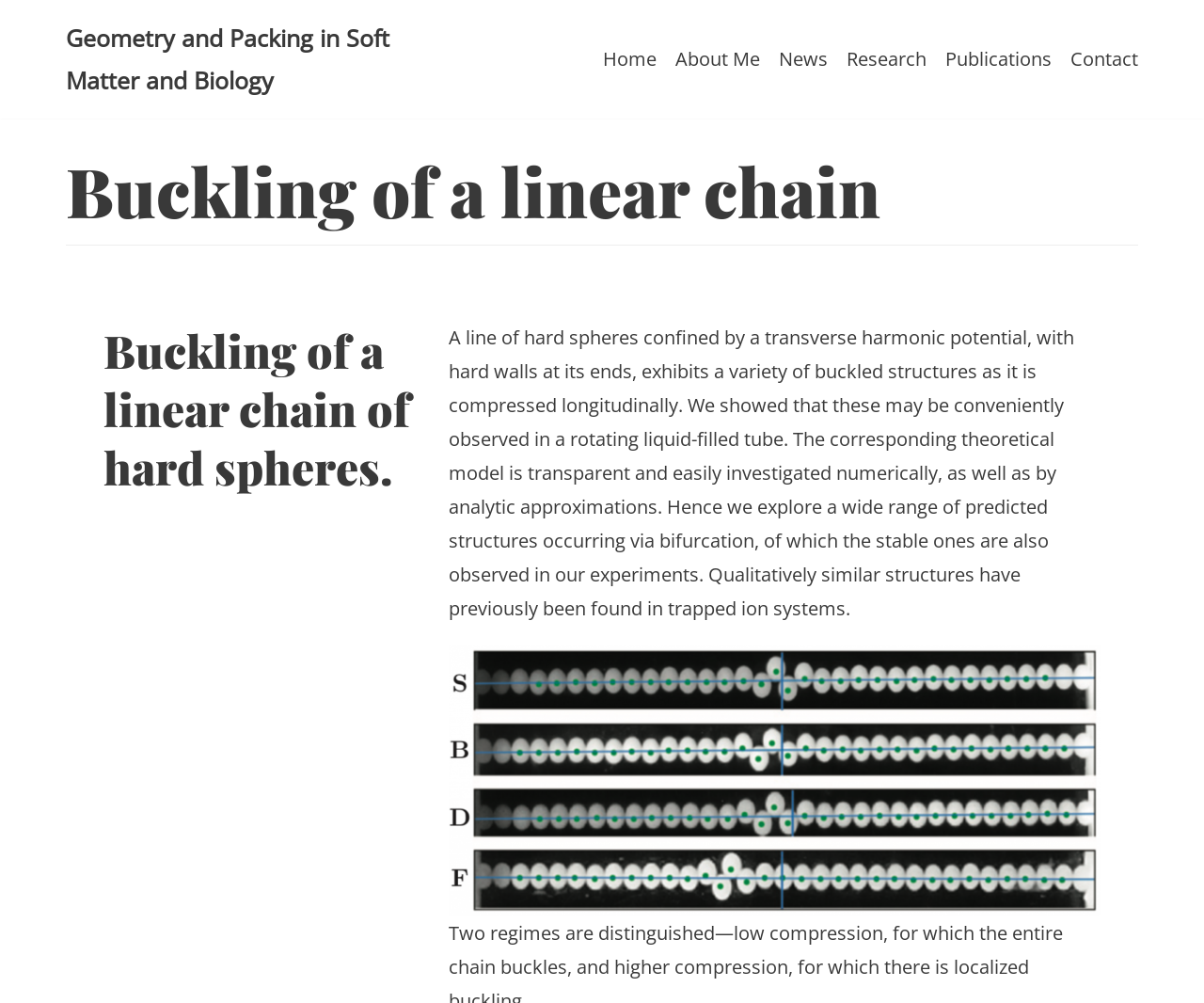Using the given element description, provide the bounding box coordinates (top-left x, top-left y, bottom-right x, bottom-right y) for the corresponding UI element in the screenshot: Skip to content

[0.0, 0.03, 0.031, 0.049]